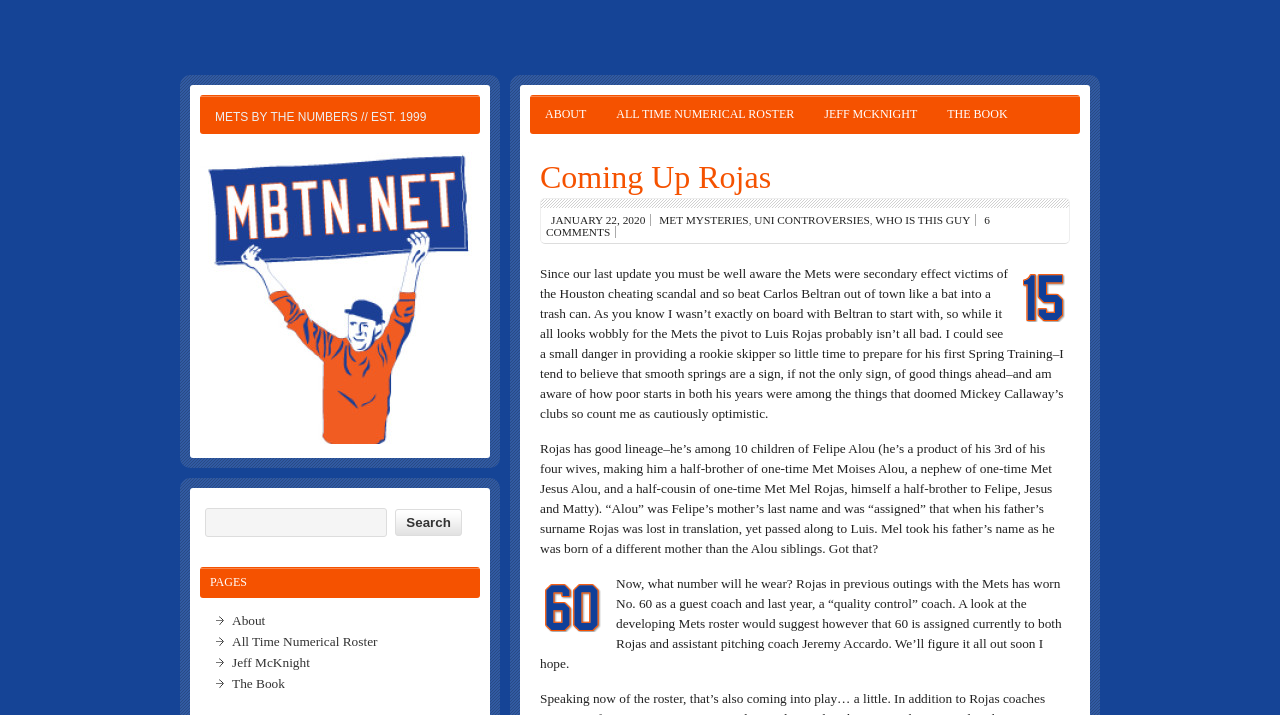Please locate the bounding box coordinates of the element that should be clicked to achieve the given instruction: "Read MET MYSTERIES article".

[0.515, 0.299, 0.585, 0.316]